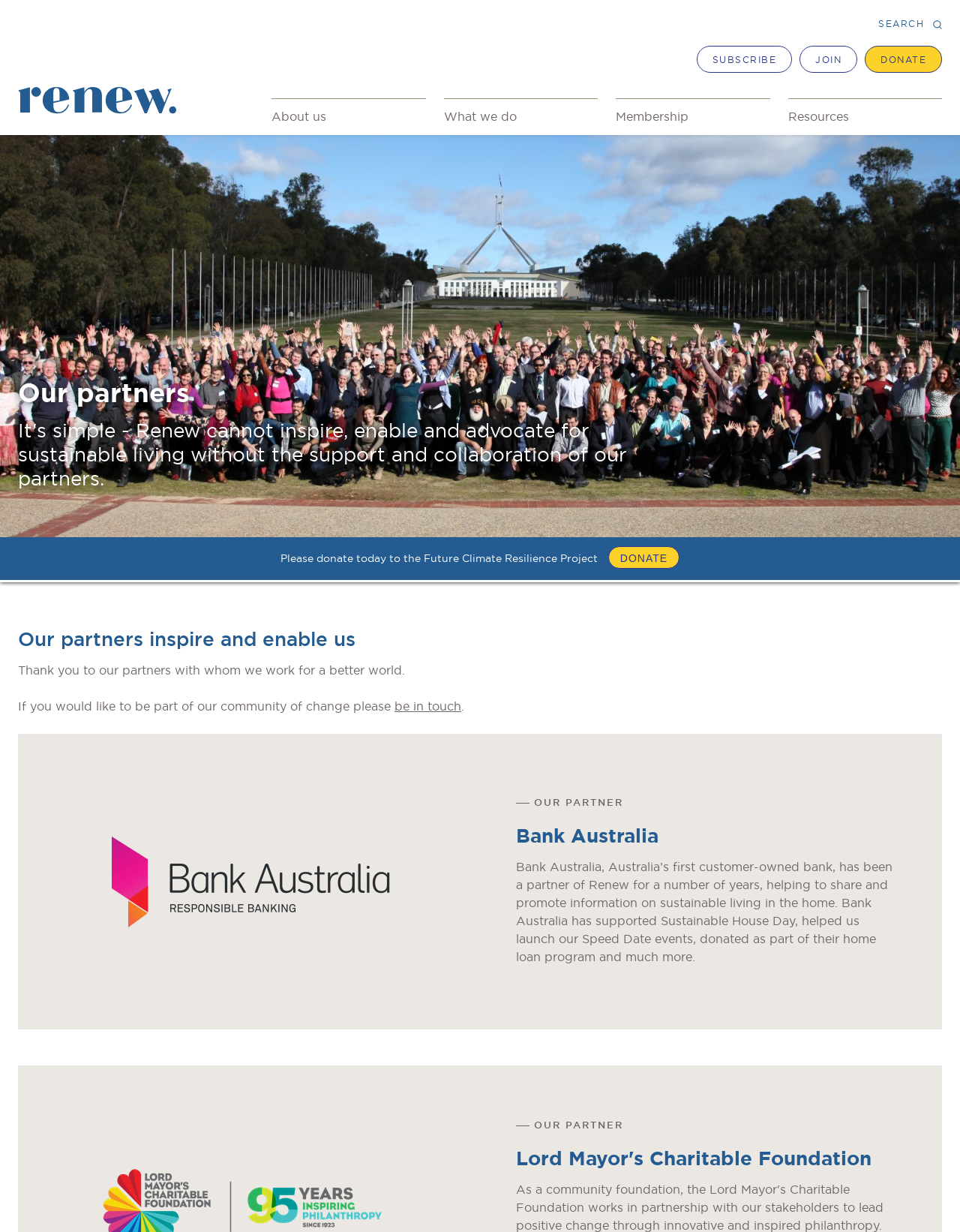Find the bounding box coordinates of the element to click in order to complete the given instruction: "go back to home."

[0.019, 0.011, 0.245, 0.108]